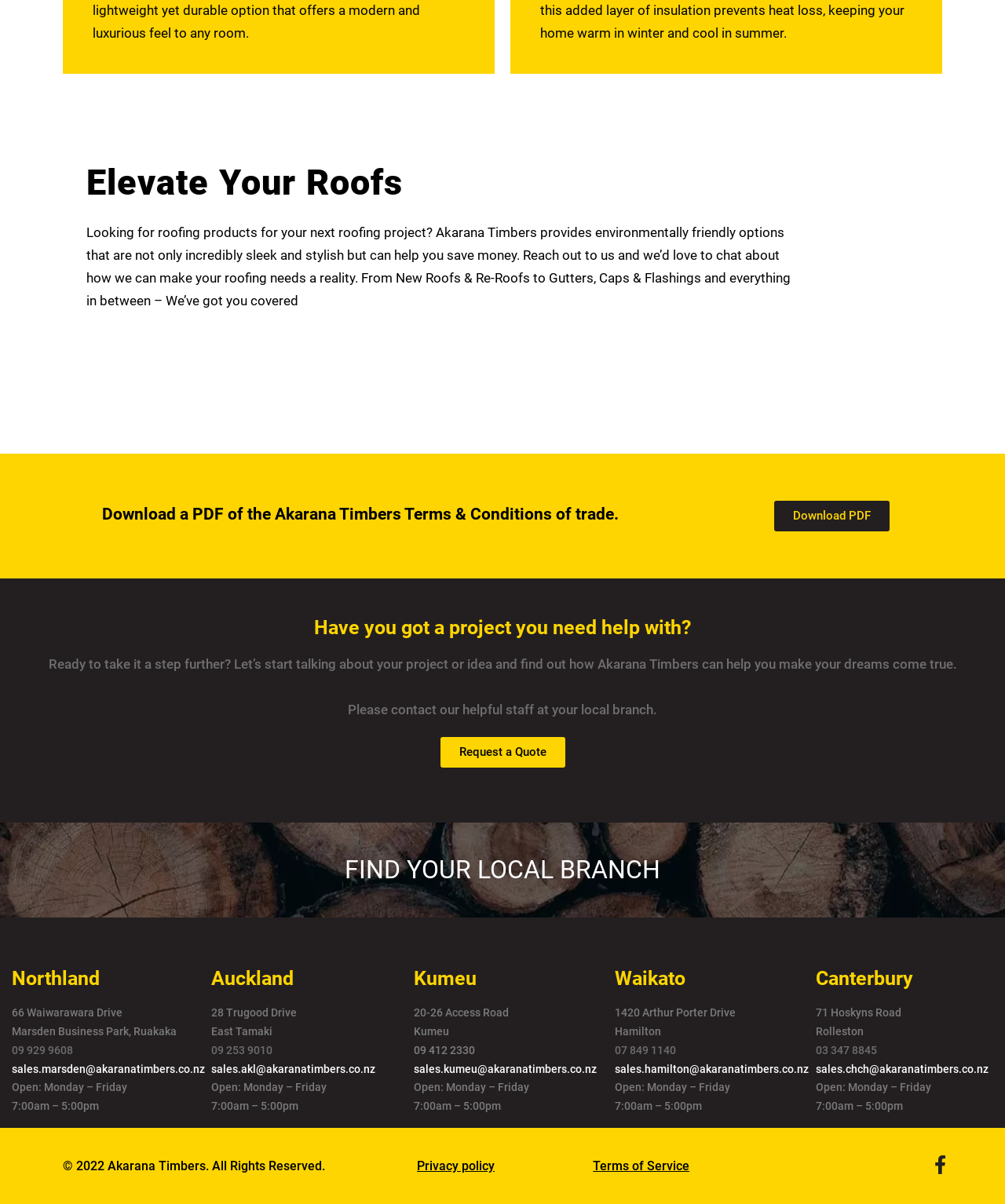Please predict the bounding box coordinates of the element's region where a click is necessary to complete the following instruction: "View the Auckland branch details". The coordinates should be represented by four float numbers between 0 and 1, i.e., [left, top, right, bottom].

[0.21, 0.805, 0.388, 0.821]